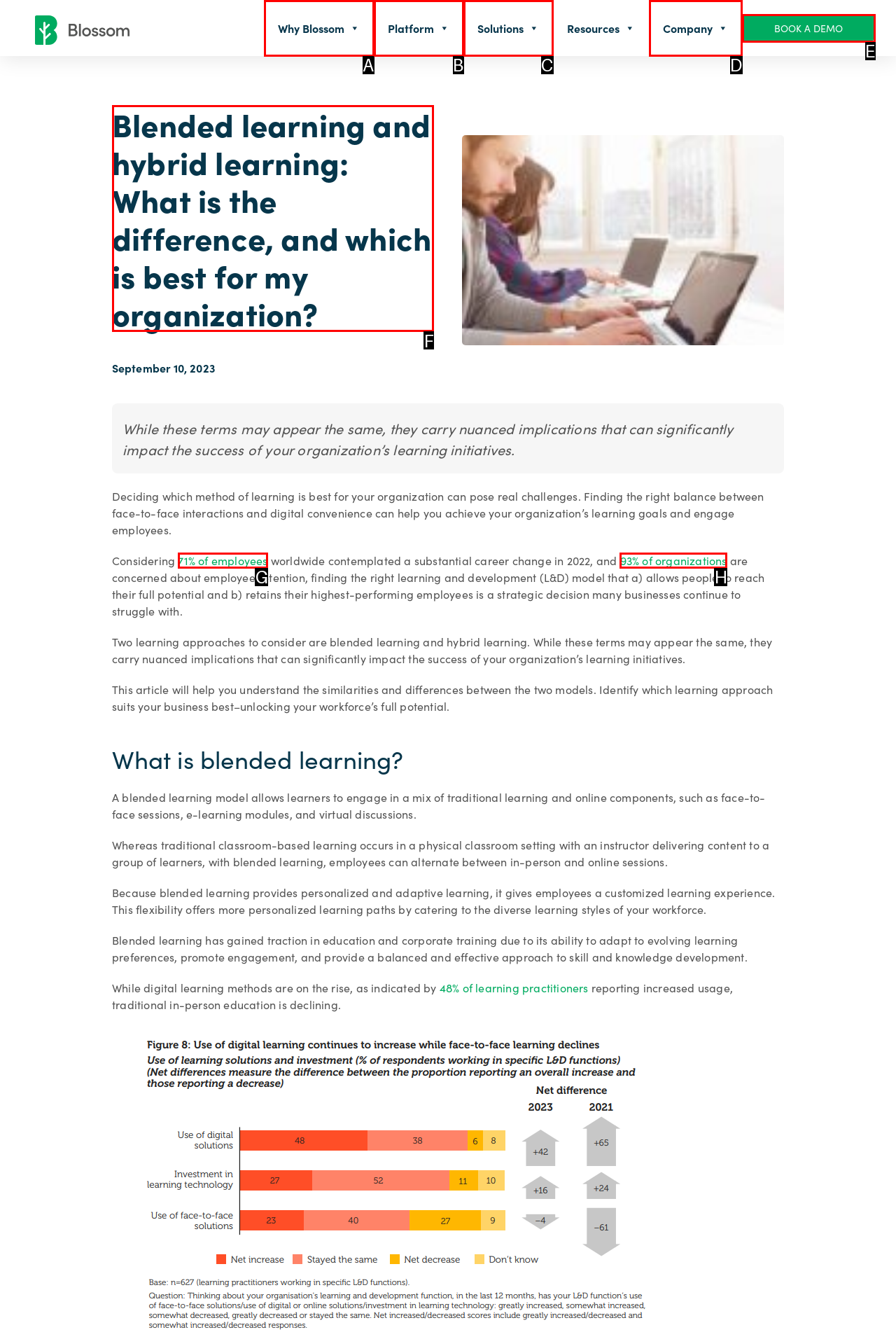Select the letter of the UI element you need to click on to fulfill this task: Read the article about 'Blended learning and hybrid learning'. Write down the letter only.

F